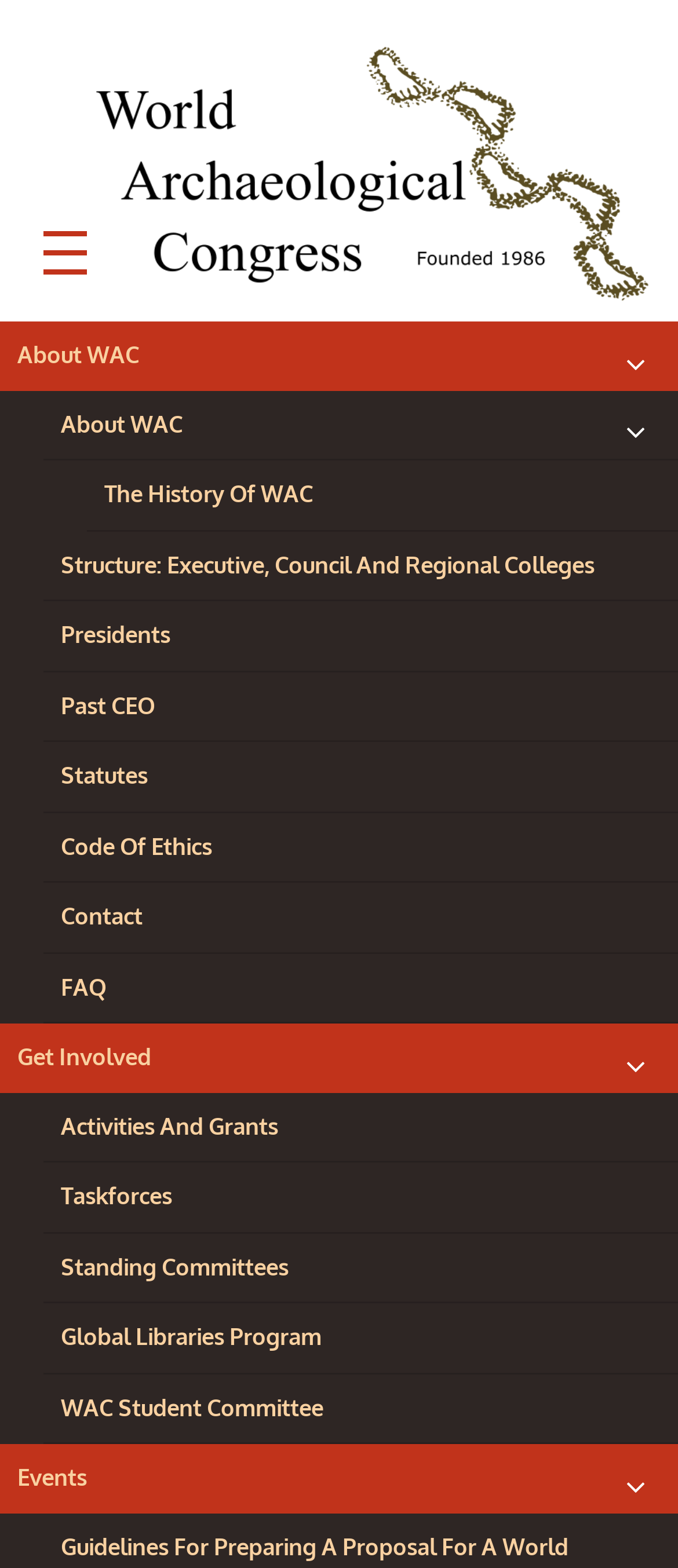Predict the bounding box of the UI element that fits this description: "alt="World Archaeological Congress"".

[0.141, 0.17, 0.962, 0.192]